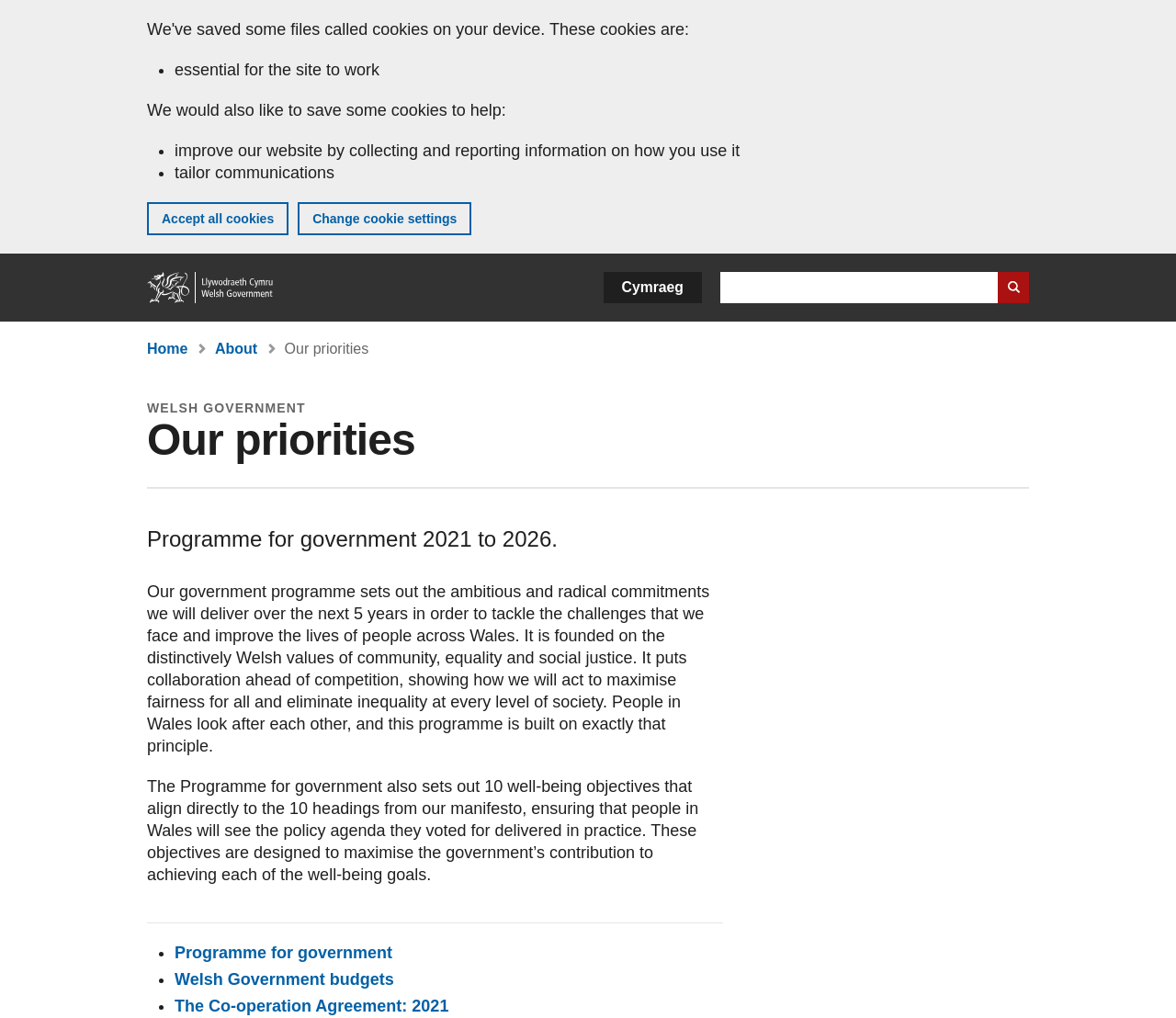Please determine the bounding box coordinates of the section I need to click to accomplish this instruction: "View Welsh Government budgets".

[0.148, 0.953, 0.335, 0.971]